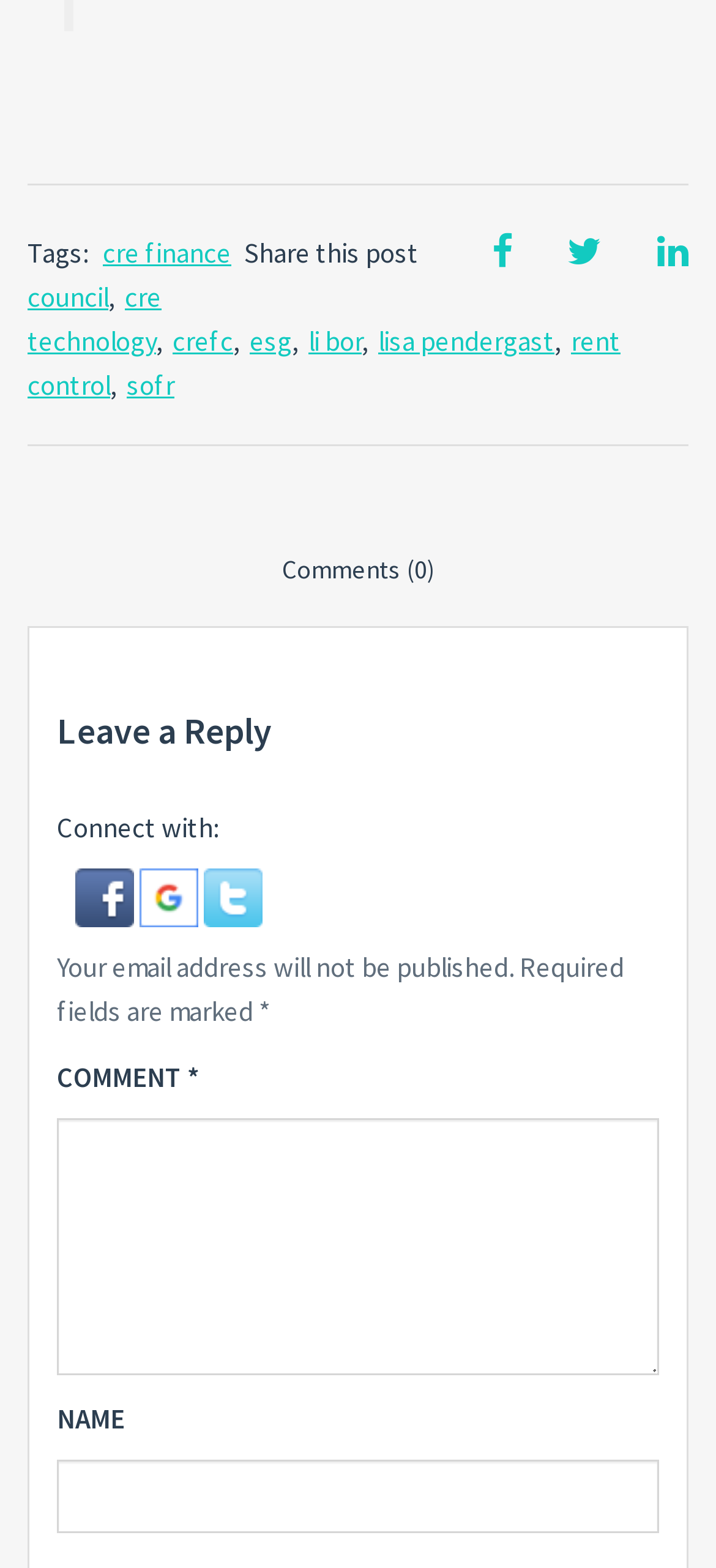Find the bounding box coordinates for the element that must be clicked to complete the instruction: "Click on the Facebook connect button". The coordinates should be four float numbers between 0 and 1, indicated as [left, top, right, bottom].

[0.105, 0.559, 0.195, 0.581]